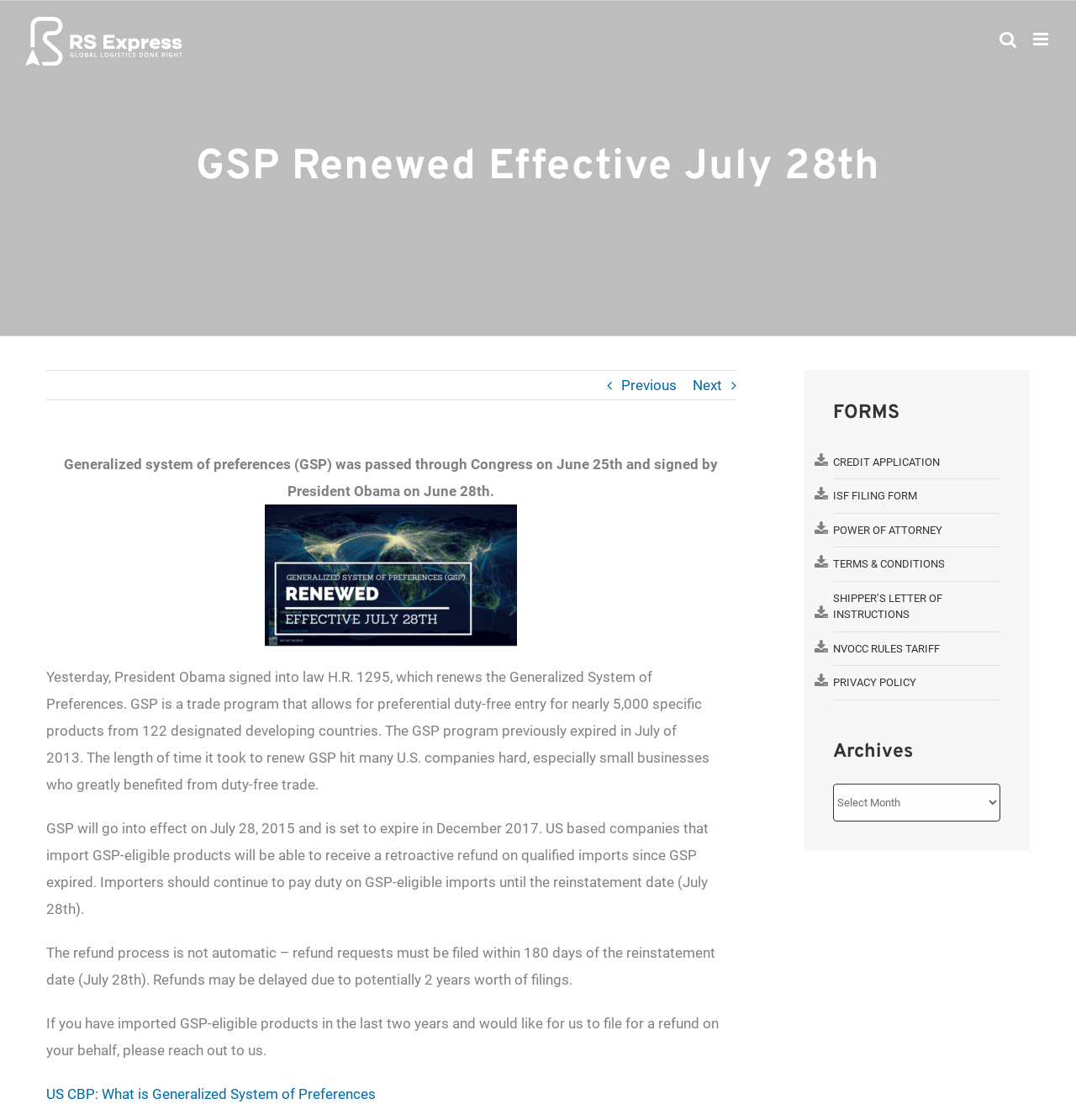How many specific products are eligible for duty-free entry under GSP?
Look at the image and provide a detailed response to the question.

I found the answer by reading the text content of the webpage, specifically the sentence 'GSP is a trade program that allows for preferential duty-free entry for nearly 5,000 specific products from 122 designated developing countries.' which mentions the number of specific products eligible for duty-free entry under GSP.